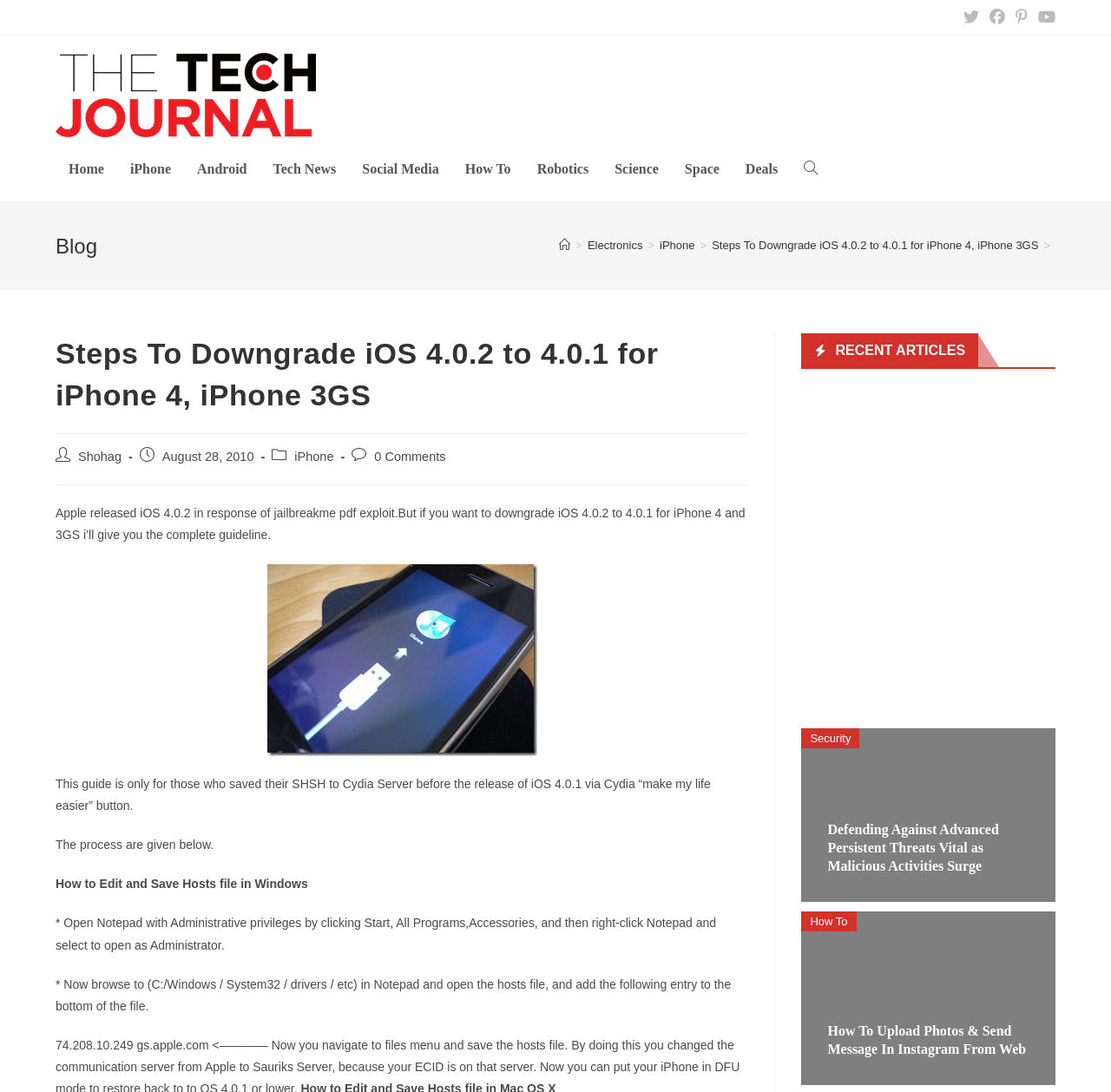Specify the bounding box coordinates of the element's area that should be clicked to execute the given instruction: "Go to iPhone page". The coordinates should be four float numbers between 0 and 1, i.e., [left, top, right, bottom].

[0.105, 0.125, 0.166, 0.184]